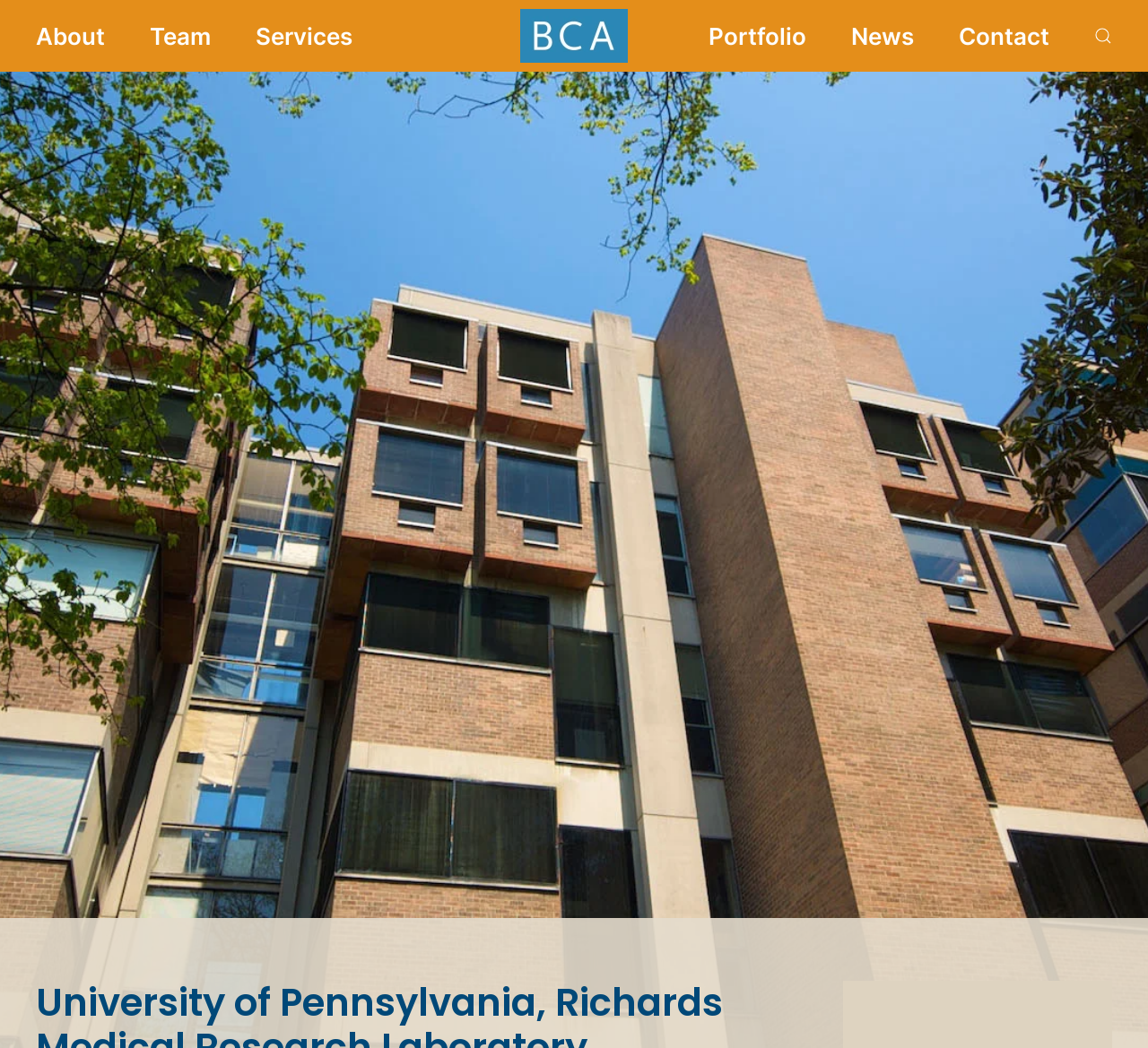Determine the bounding box coordinates of the section to be clicked to follow the instruction: "search on the website". The coordinates should be given as four float numbers between 0 and 1, formatted as [left, top, right, bottom].

[0.953, 0.0, 0.969, 0.068]